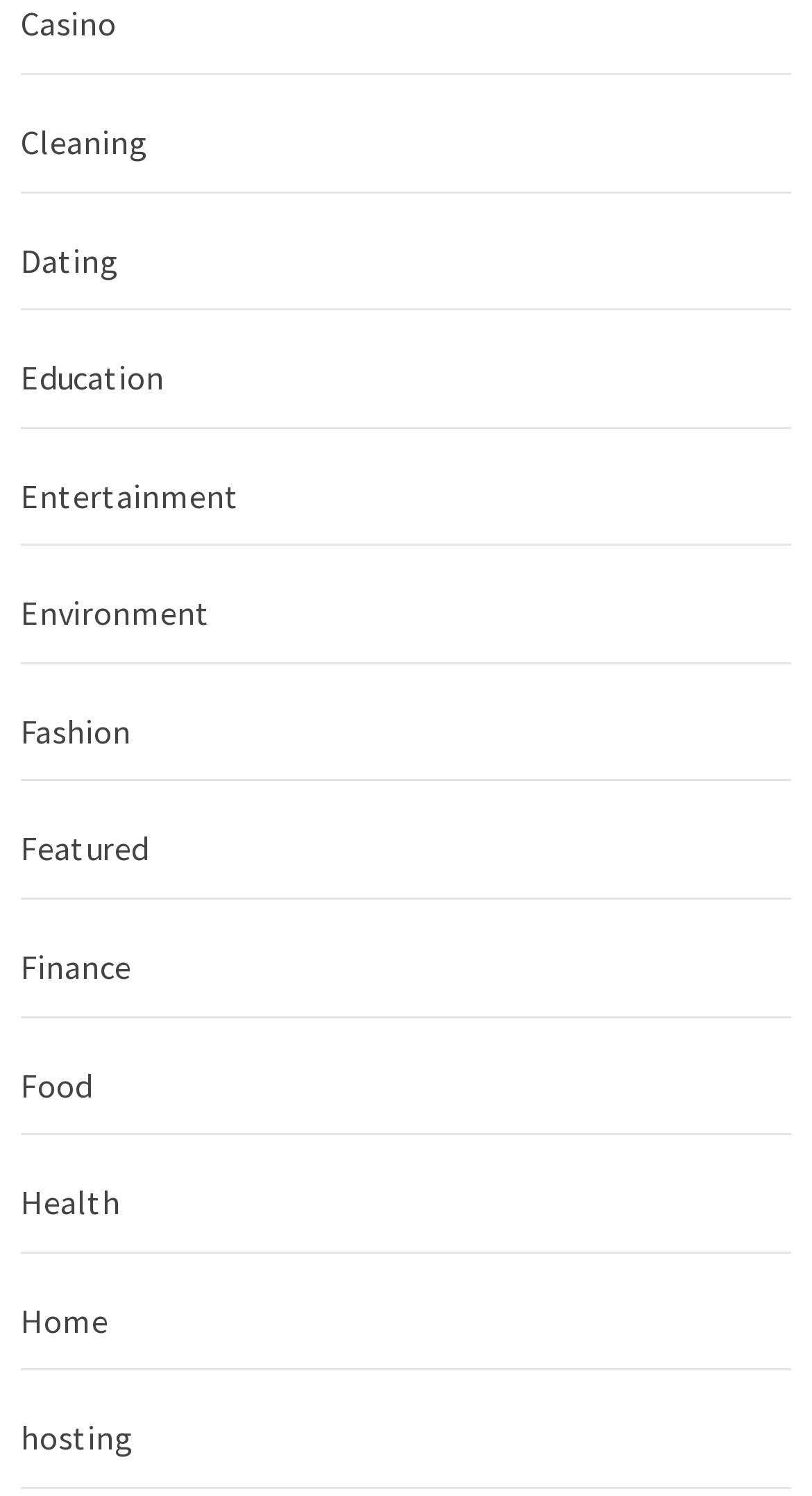Identify the bounding box coordinates of the clickable region necessary to fulfill the following instruction: "Browse the 'Entertainment' category". The bounding box coordinates should be four float numbers between 0 and 1, i.e., [left, top, right, bottom].

[0.026, 0.3, 0.974, 0.365]